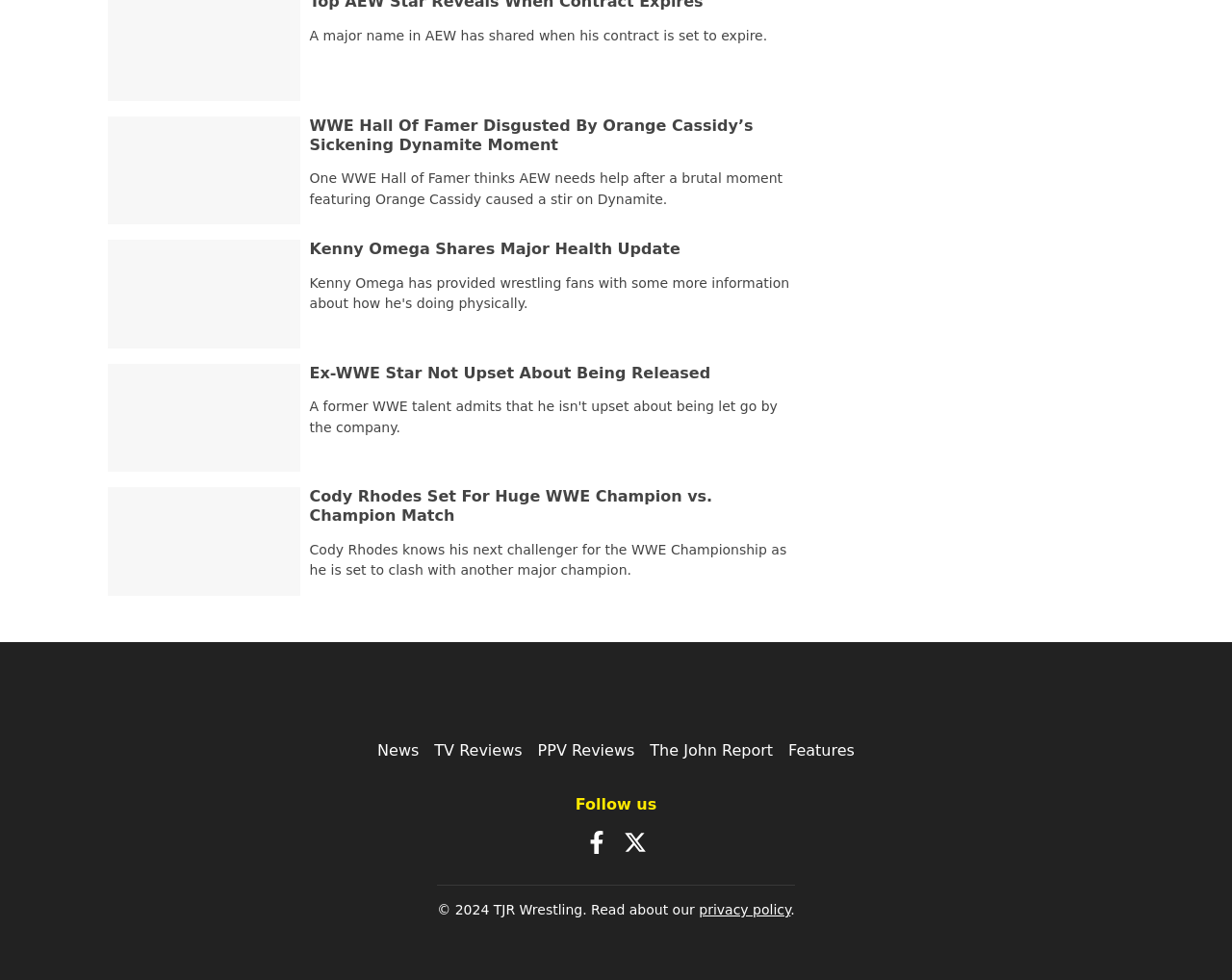Respond with a single word or phrase:
How many links are in the top navigation menu?

5